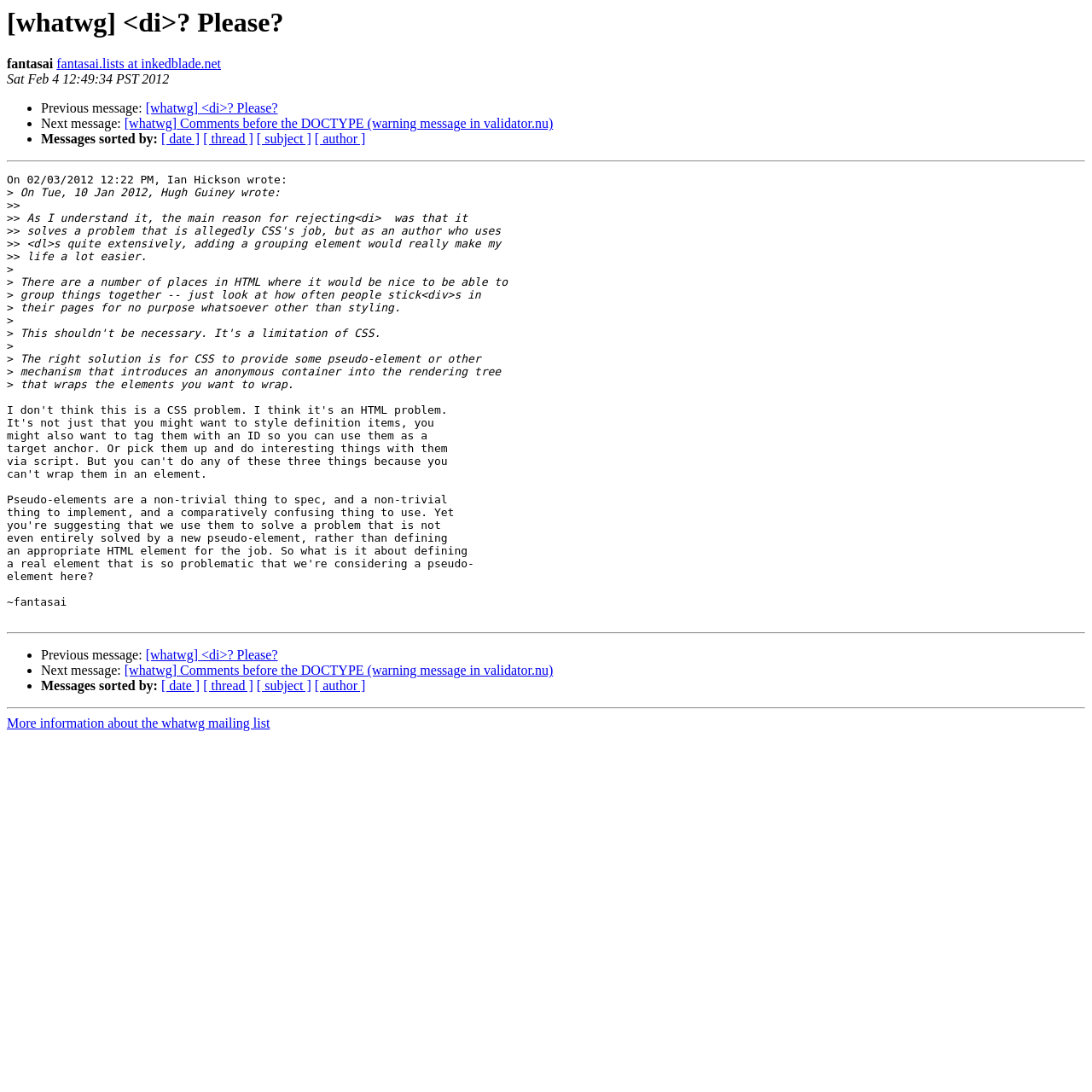Given the element description "[ date ]", identify the bounding box of the corresponding UI element.

[0.148, 0.121, 0.183, 0.134]